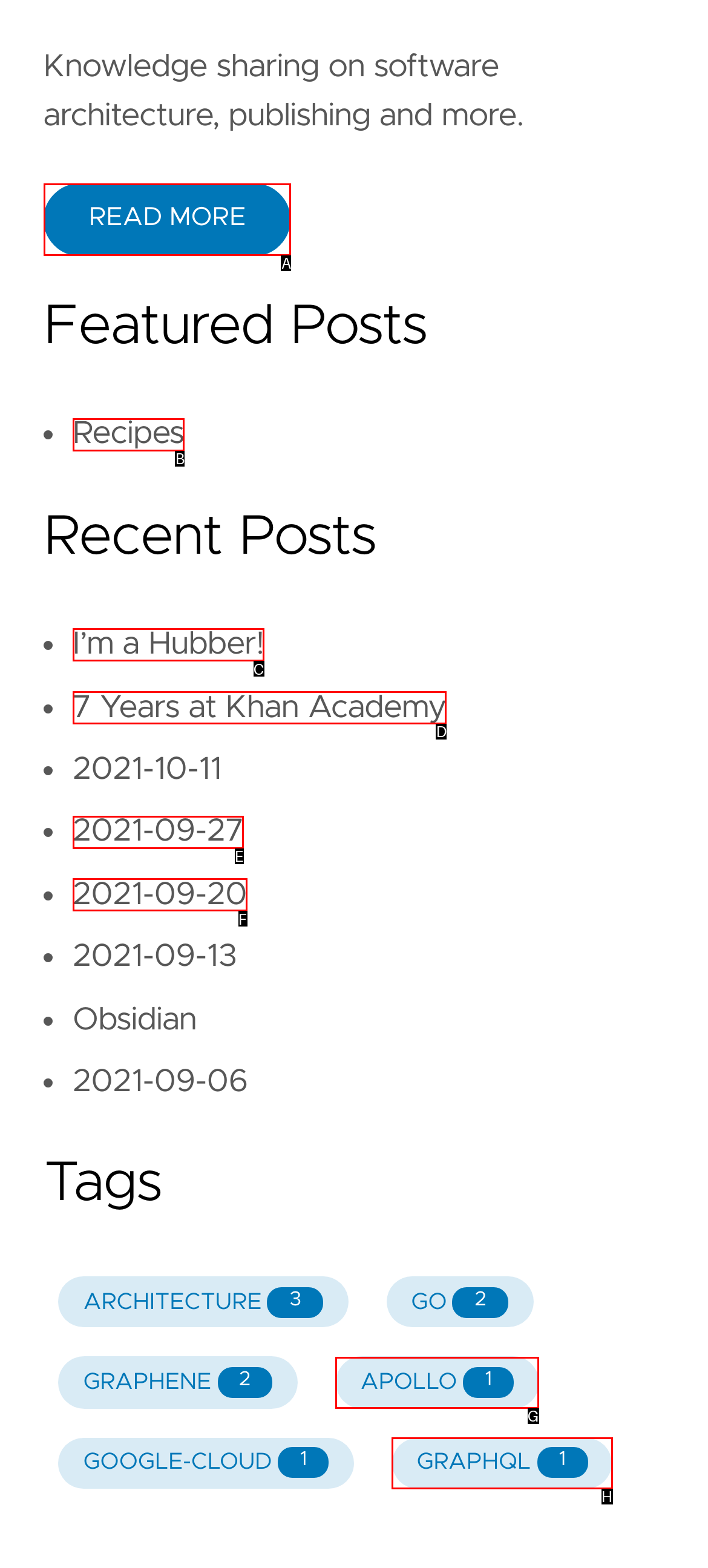Select the correct UI element to complete the task: Click the READ MORE button
Please provide the letter of the chosen option.

A